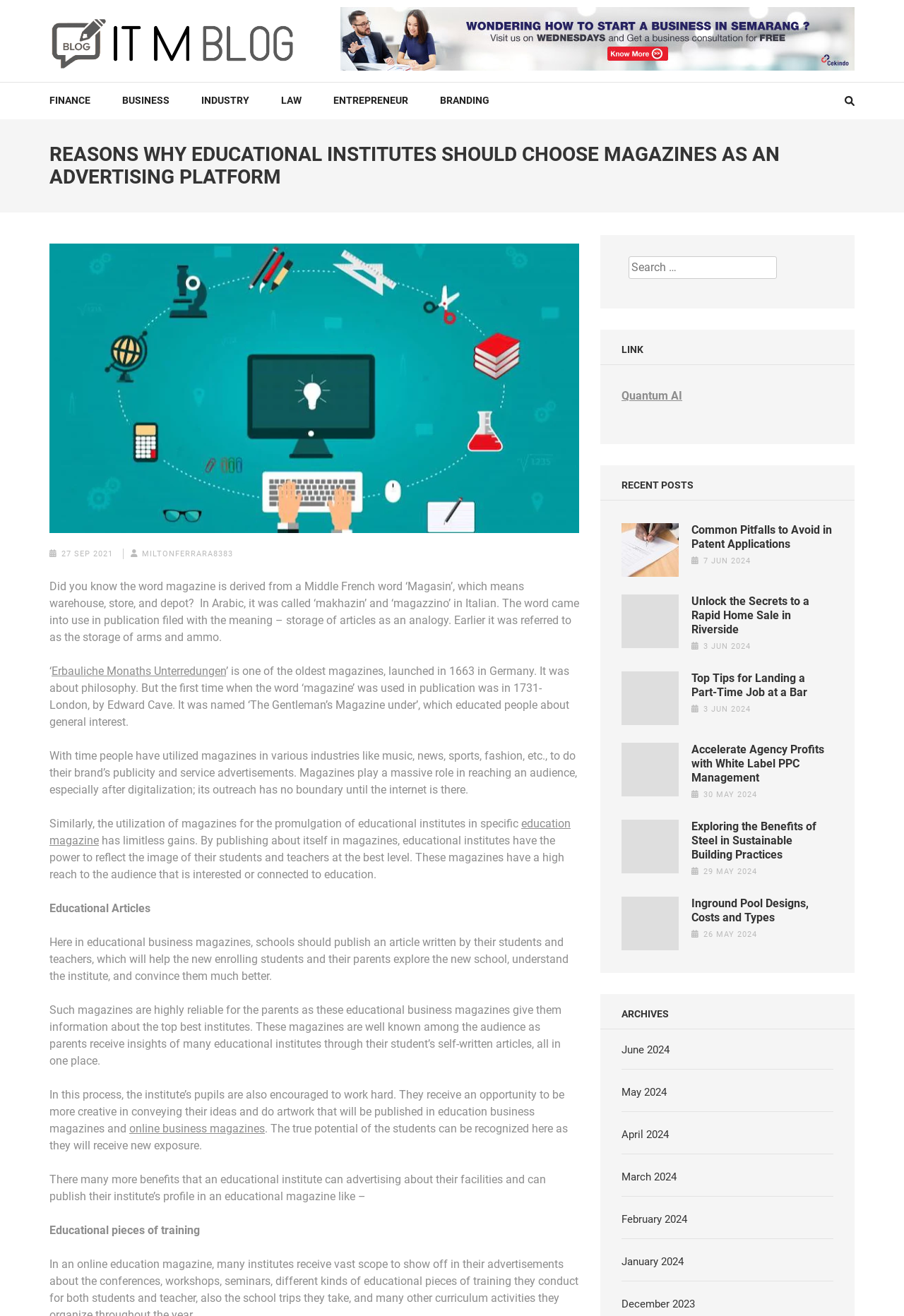Please answer the following query using a single word or phrase: 
What is the benefit of students publishing their articles in educational magazines?

Encourages them to work hard